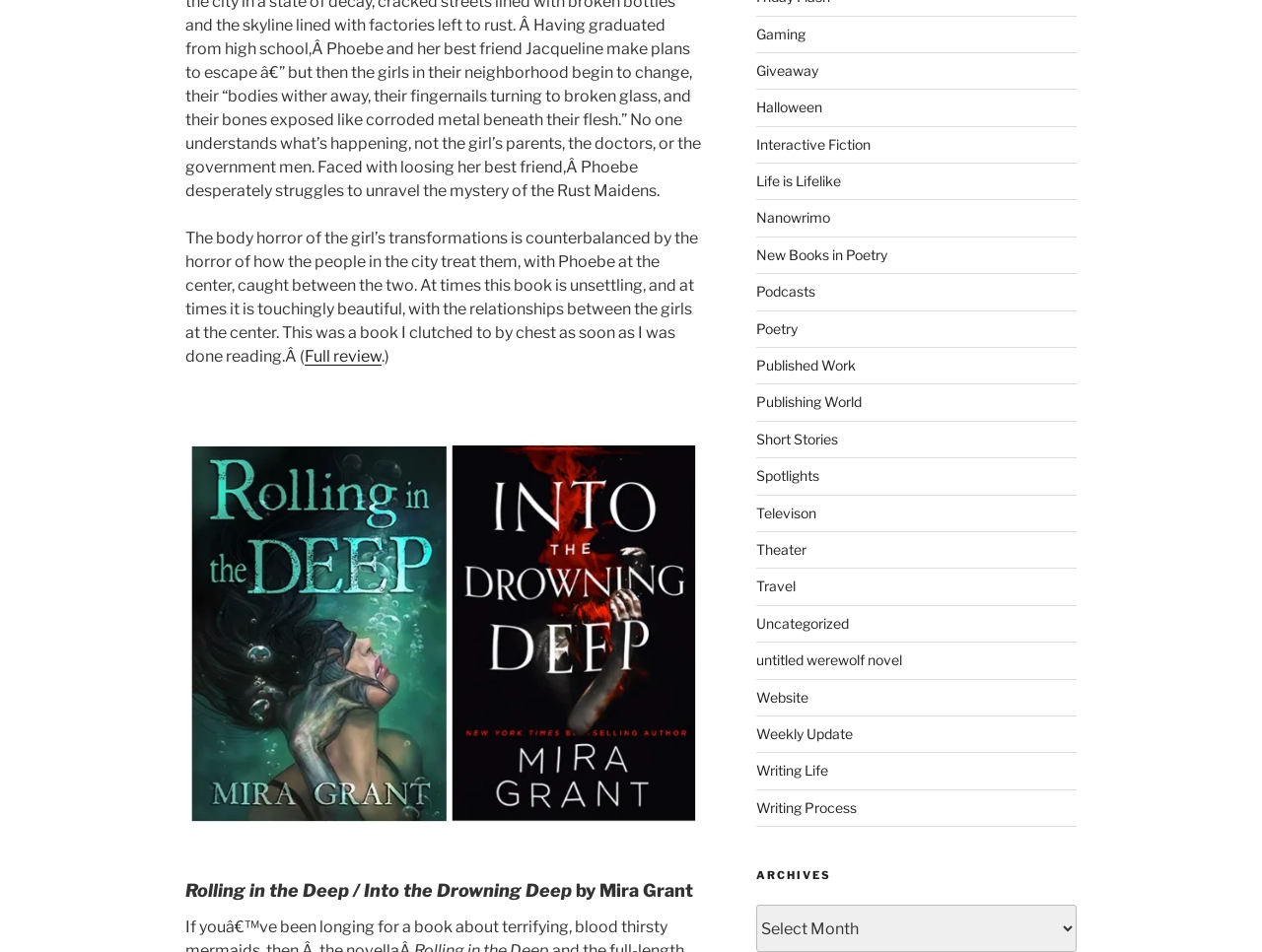Identify the bounding box coordinates of the area you need to click to perform the following instruction: "Visit Writing Life page".

[0.599, 0.801, 0.656, 0.818]